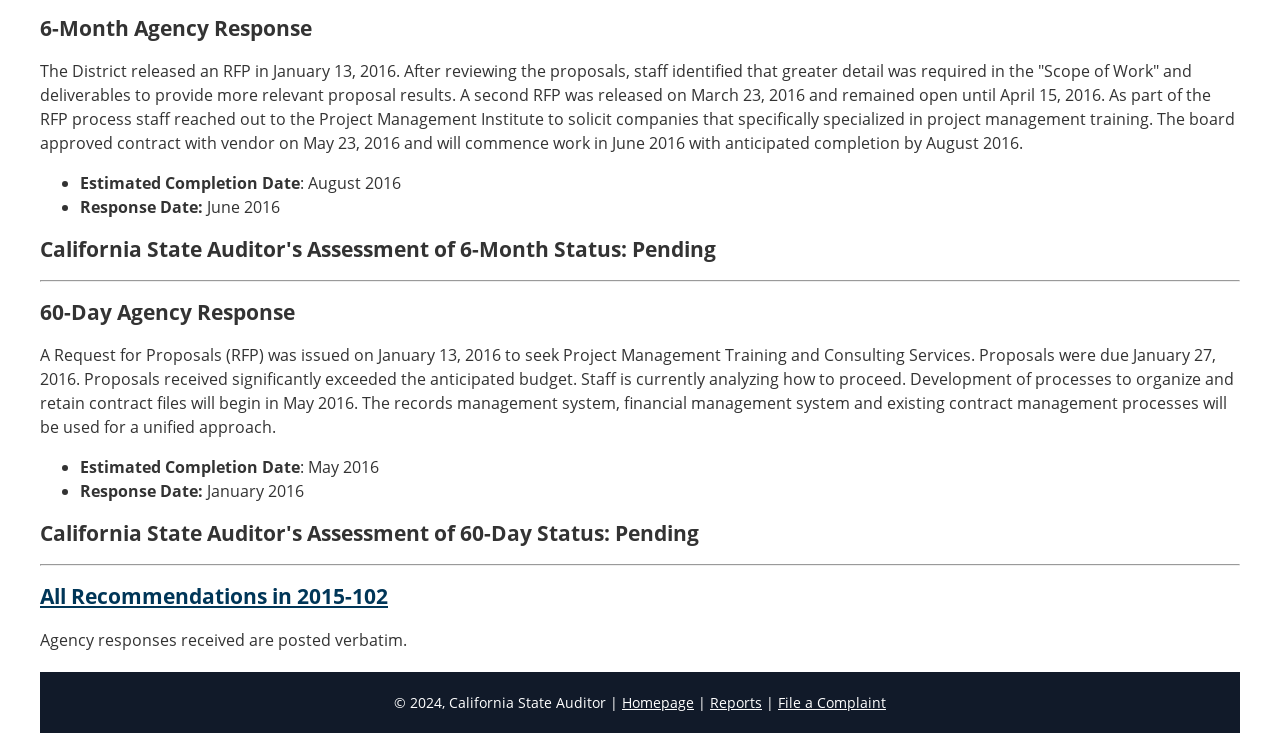Find the bounding box of the UI element described as follows: "All Recommendations in 2015-102".

[0.031, 0.794, 0.303, 0.833]